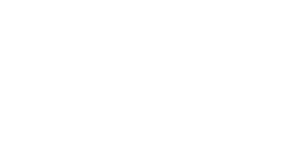What topics do the related articles and resources cover?
Please ensure your answer to the question is detailed and covers all necessary aspects.

According to the caption, the related articles and additional resources highlight Charudatta's expertise and offer further insights into various technology topics, which implies that these resources cover a range of topics related to technology.